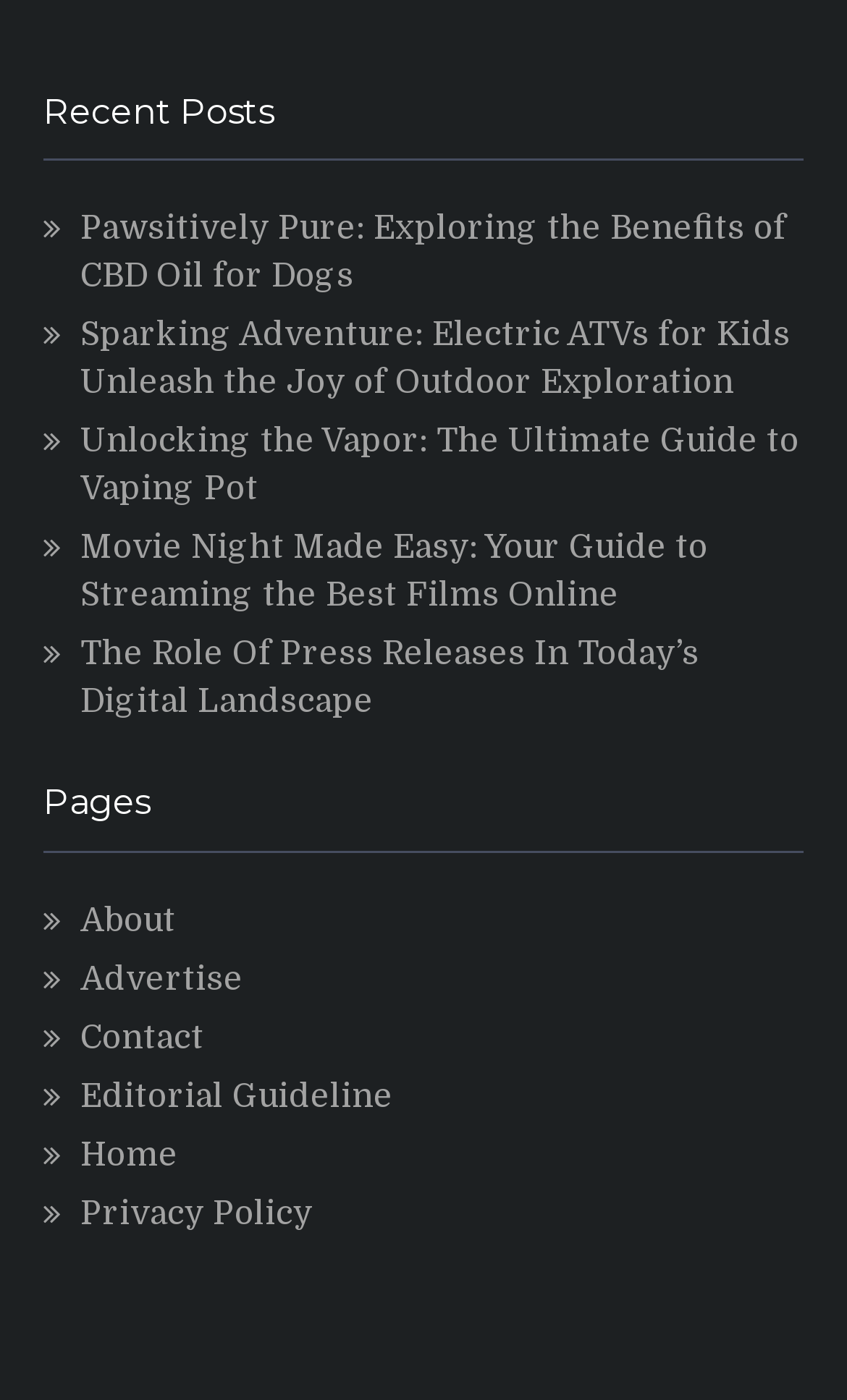Kindly determine the bounding box coordinates of the area that needs to be clicked to fulfill this instruction: "Visit the about page".

[0.095, 0.643, 0.208, 0.671]